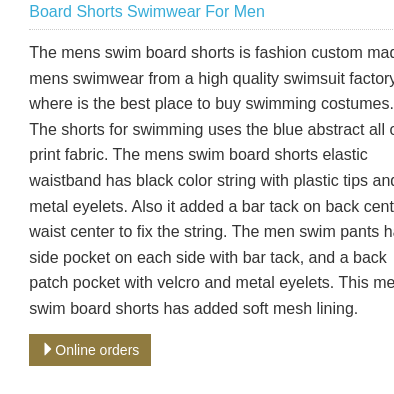What material are the swim shorts made of?
Answer the question with a single word or phrase derived from the image.

High-quality polyester